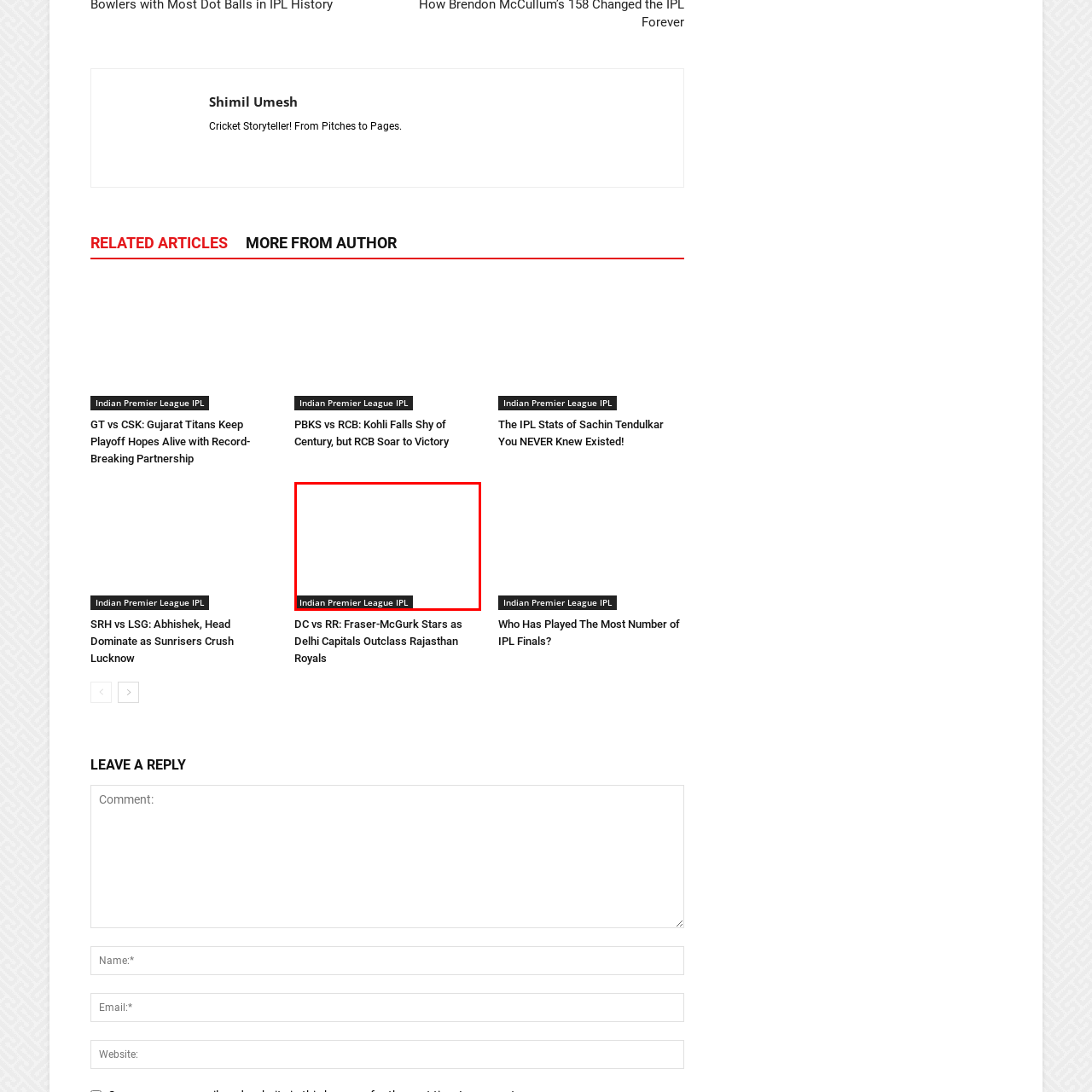Thoroughly describe the scene within the red-bordered area of the image.

The image features a prominent heading that states "Indian Premier League IPL," emphasizing the focus on one of the most celebrated cricket leagues in the world. The IPL is known for its high-energy matches, talented players, and a vibrant fan base. This caption encapsulates the excitement and popularity surrounding the league, inviting cricket enthusiasts and casual fans alike to engage with the content related to the IPL, including match reports, player highlights, and more captivating stories from the tournament.